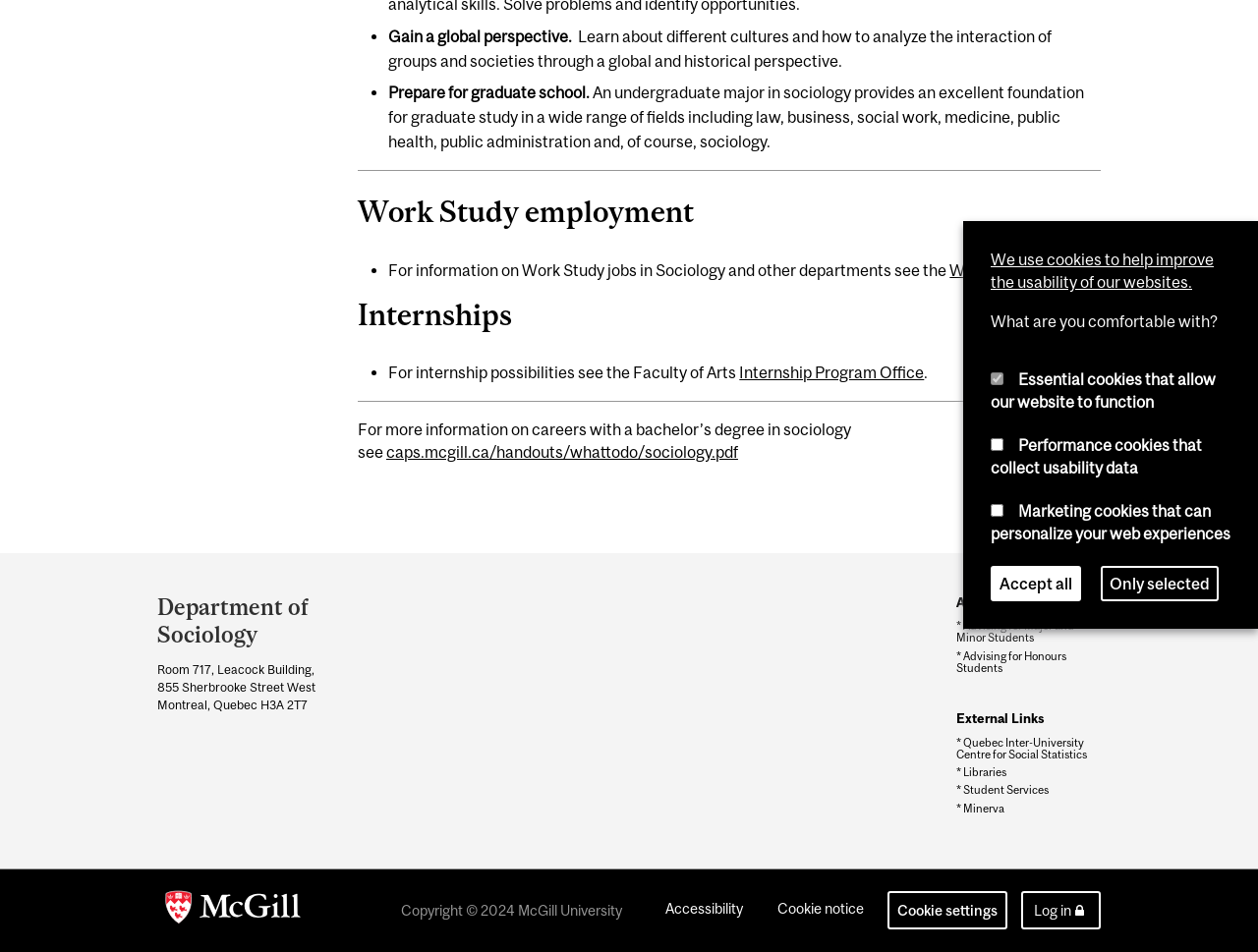Identify the bounding box for the described UI element. Provide the coordinates in (top-left x, top-left y, bottom-right x, bottom-right y) format with values ranging from 0 to 1: Internship Program Office

[0.588, 0.382, 0.735, 0.401]